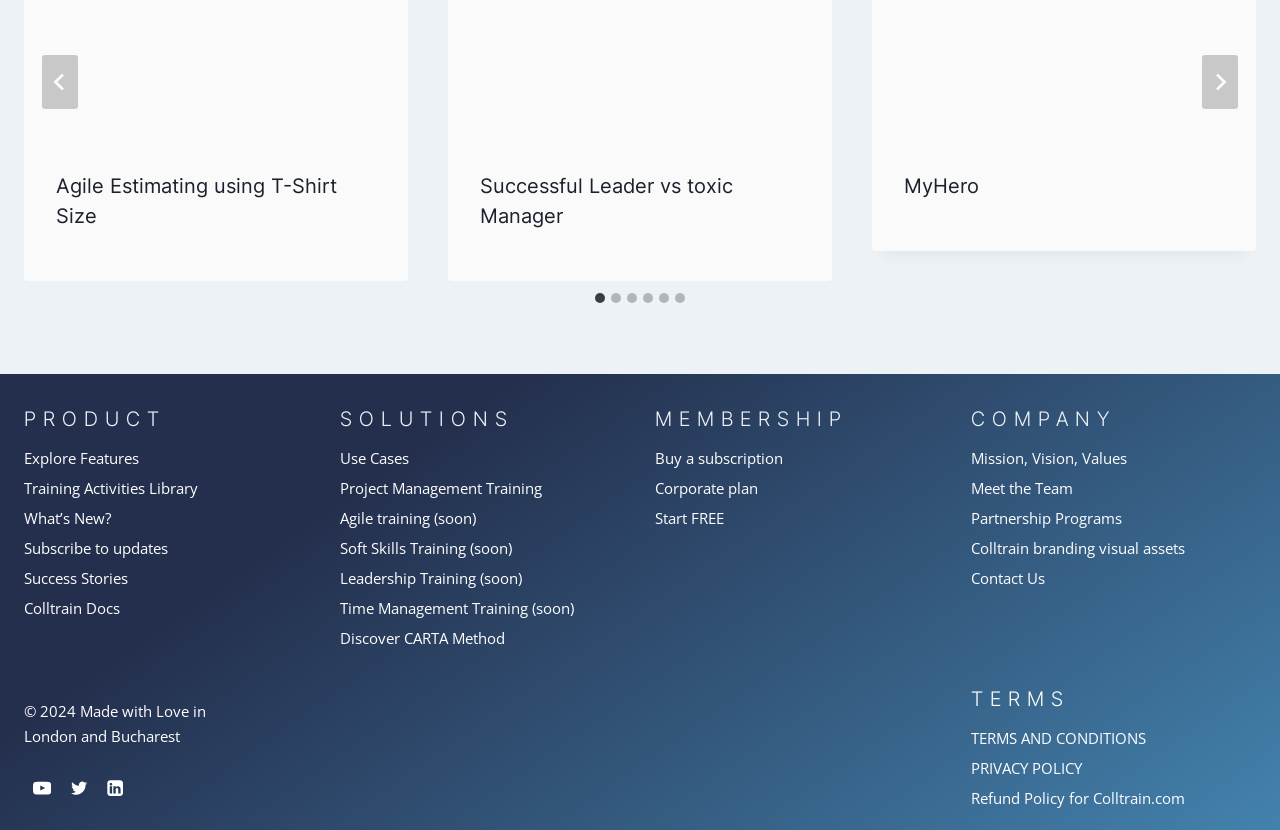Determine the bounding box coordinates of the section to be clicked to follow the instruction: "Explore Features". The coordinates should be given as four float numbers between 0 and 1, formatted as [left, top, right, bottom].

[0.019, 0.535, 0.242, 0.571]